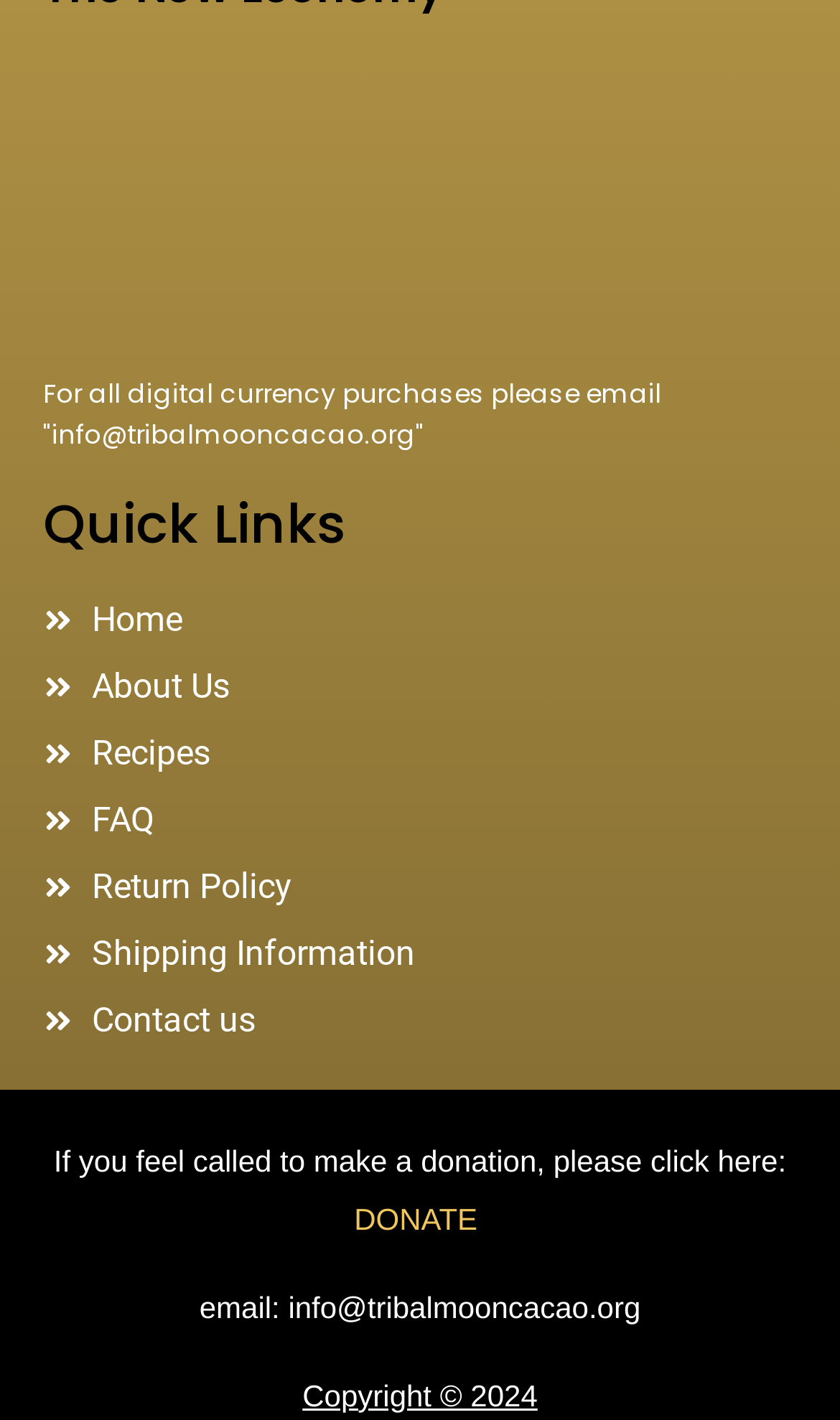Locate the bounding box coordinates of the area where you should click to accomplish the instruction: "Click on the 'Home' link".

[0.051, 0.419, 0.949, 0.455]